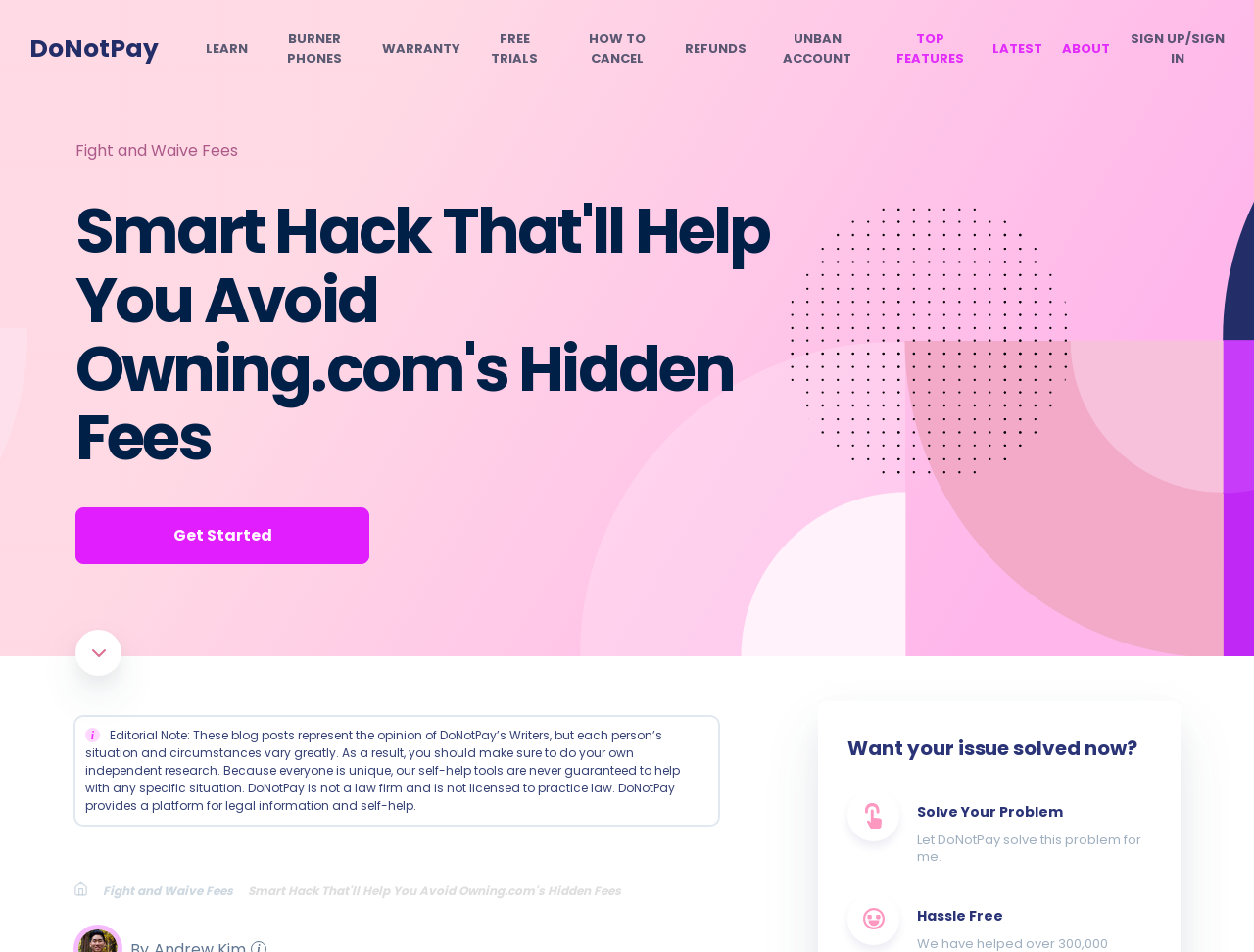Locate the bounding box for the described UI element: "Warranty". Ensure the coordinates are four float numbers between 0 and 1, formatted as [left, top, right, bottom].

[0.305, 0.041, 0.367, 0.062]